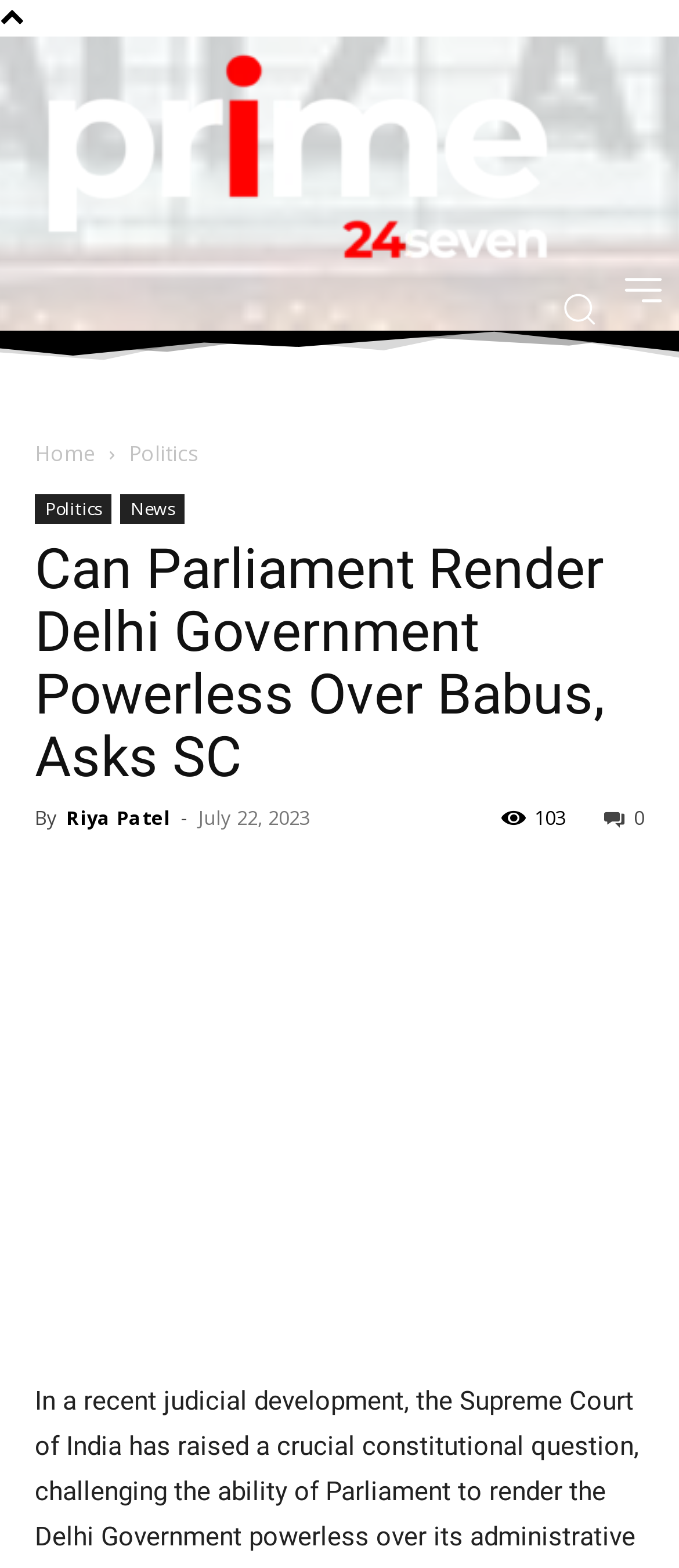Using the provided element description: "News", determine the bounding box coordinates of the corresponding UI element in the screenshot.

[0.177, 0.315, 0.272, 0.334]